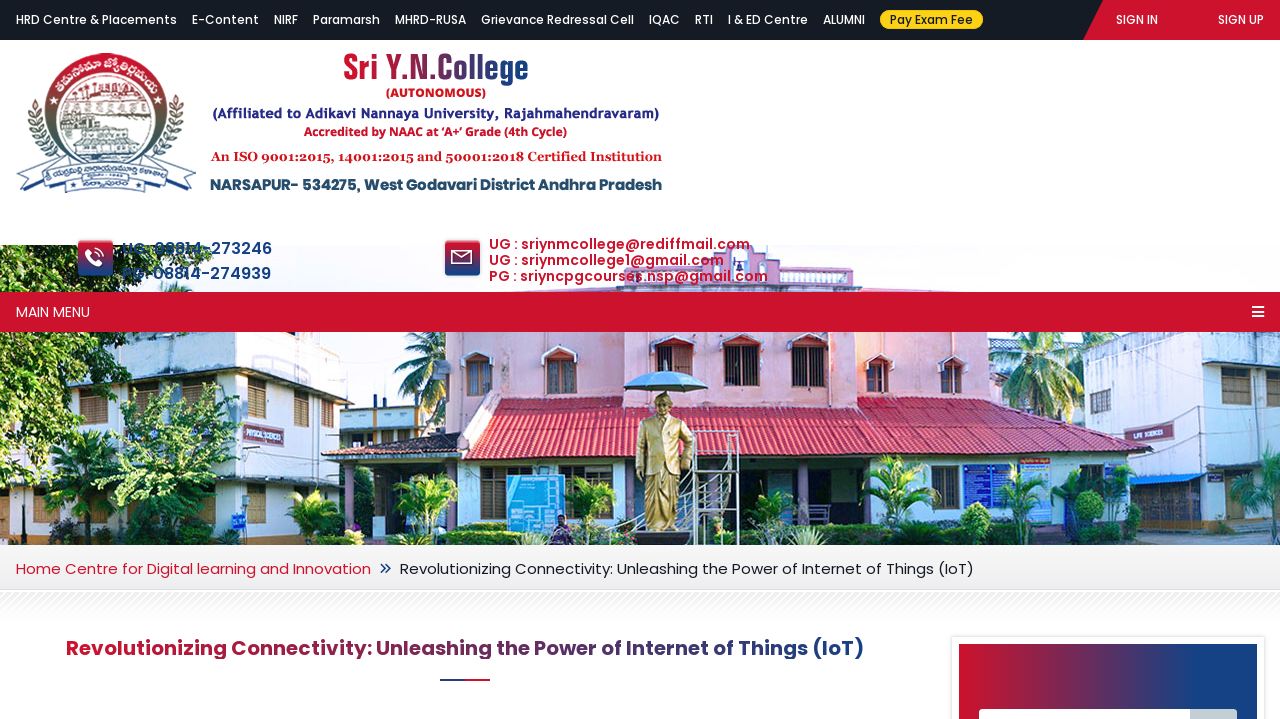What is the purpose of the 'Grievance Redressal Cell' link?
Please look at the screenshot and answer using one word or phrase.

To redress grievances